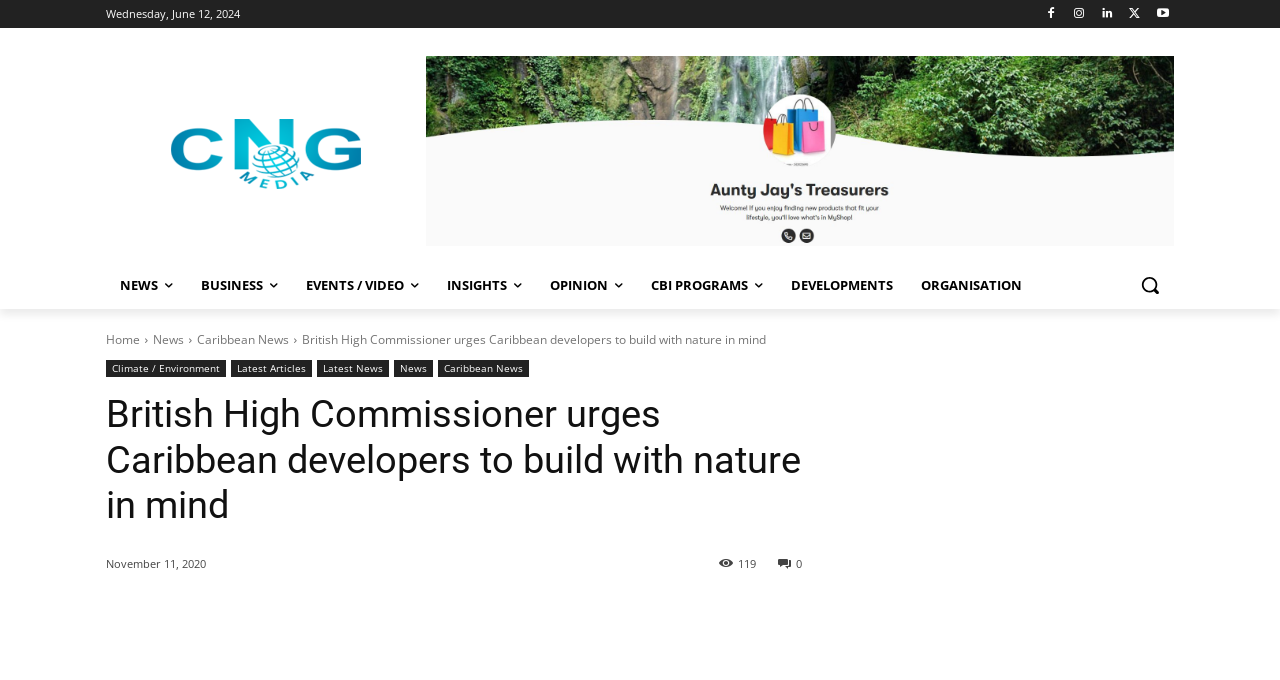Please find the bounding box coordinates of the clickable region needed to complete the following instruction: "Read the latest news". The bounding box coordinates must consist of four float numbers between 0 and 1, i.e., [left, top, right, bottom].

[0.18, 0.529, 0.244, 0.554]